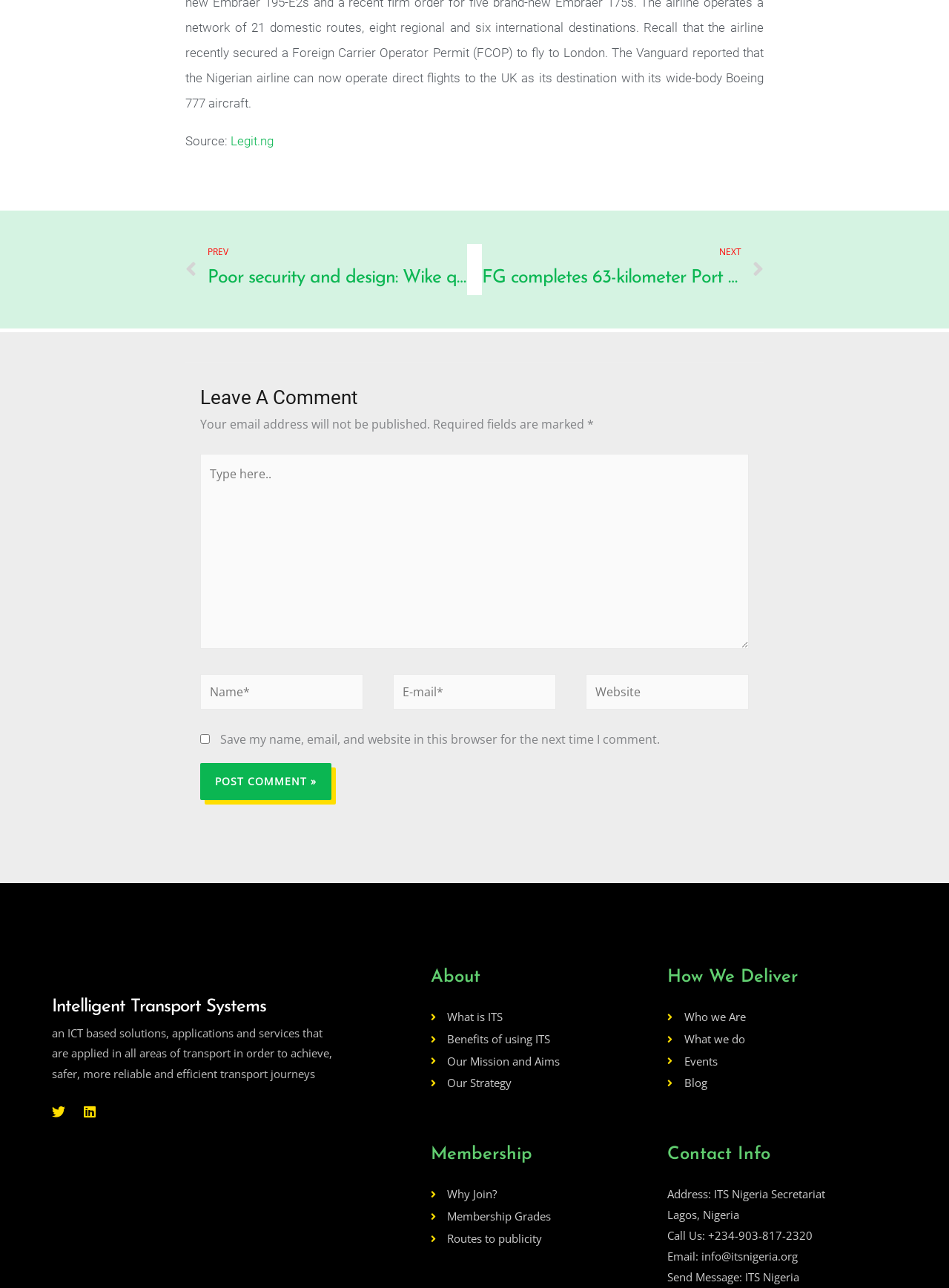What is the topic of the article above the comment section? 
Please provide a comprehensive and detailed answer to the question.

The link 'Prev PREV Poor security and design: Wike questions contractors handling Abuja metro rail' is located above the comment section, suggesting that the article being referred to is about the Abuja metro rail project and the concerns raised by Wike regarding its security and design.